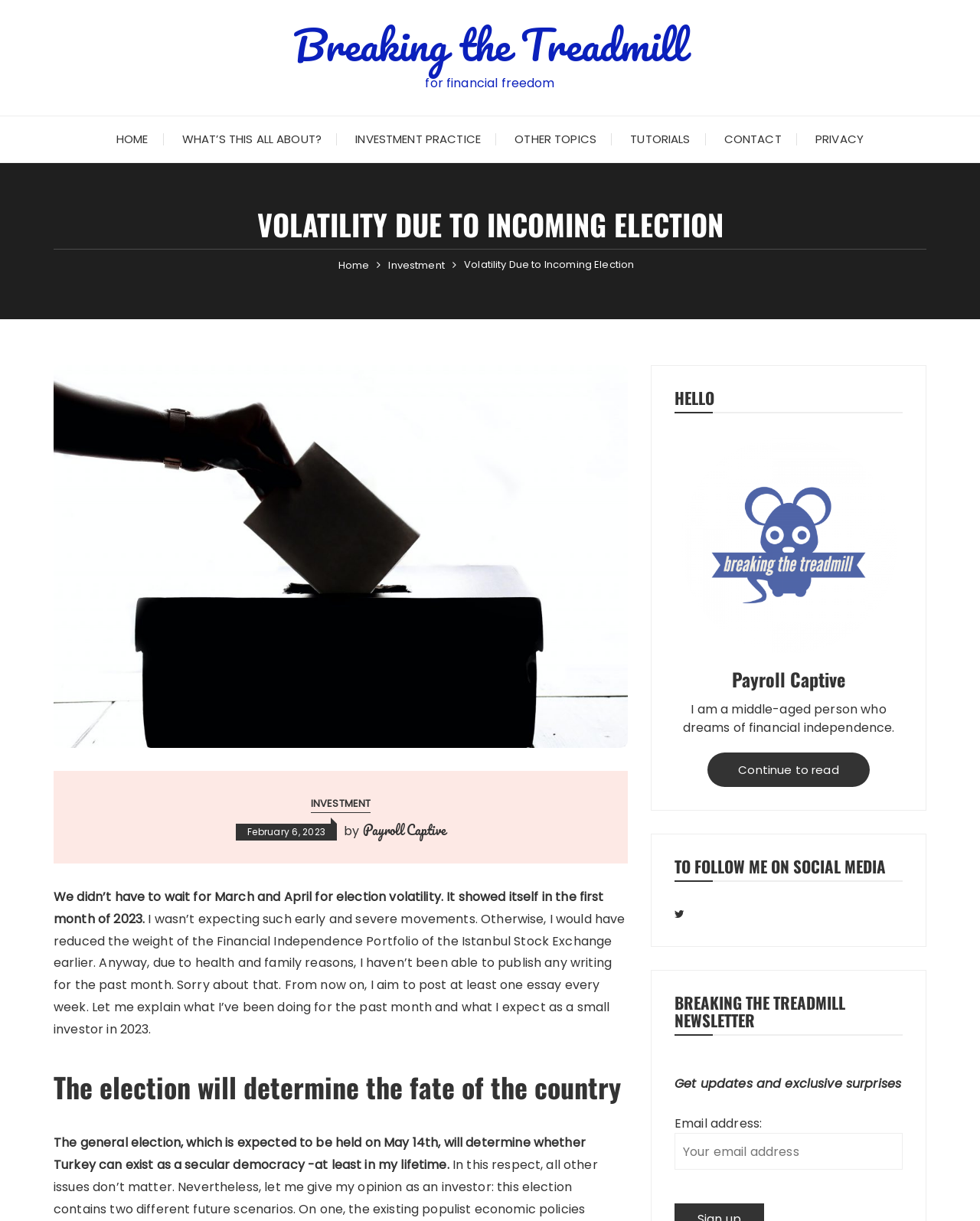Respond concisely with one word or phrase to the following query:
How many links are there in the navigation breadcrumbs?

3